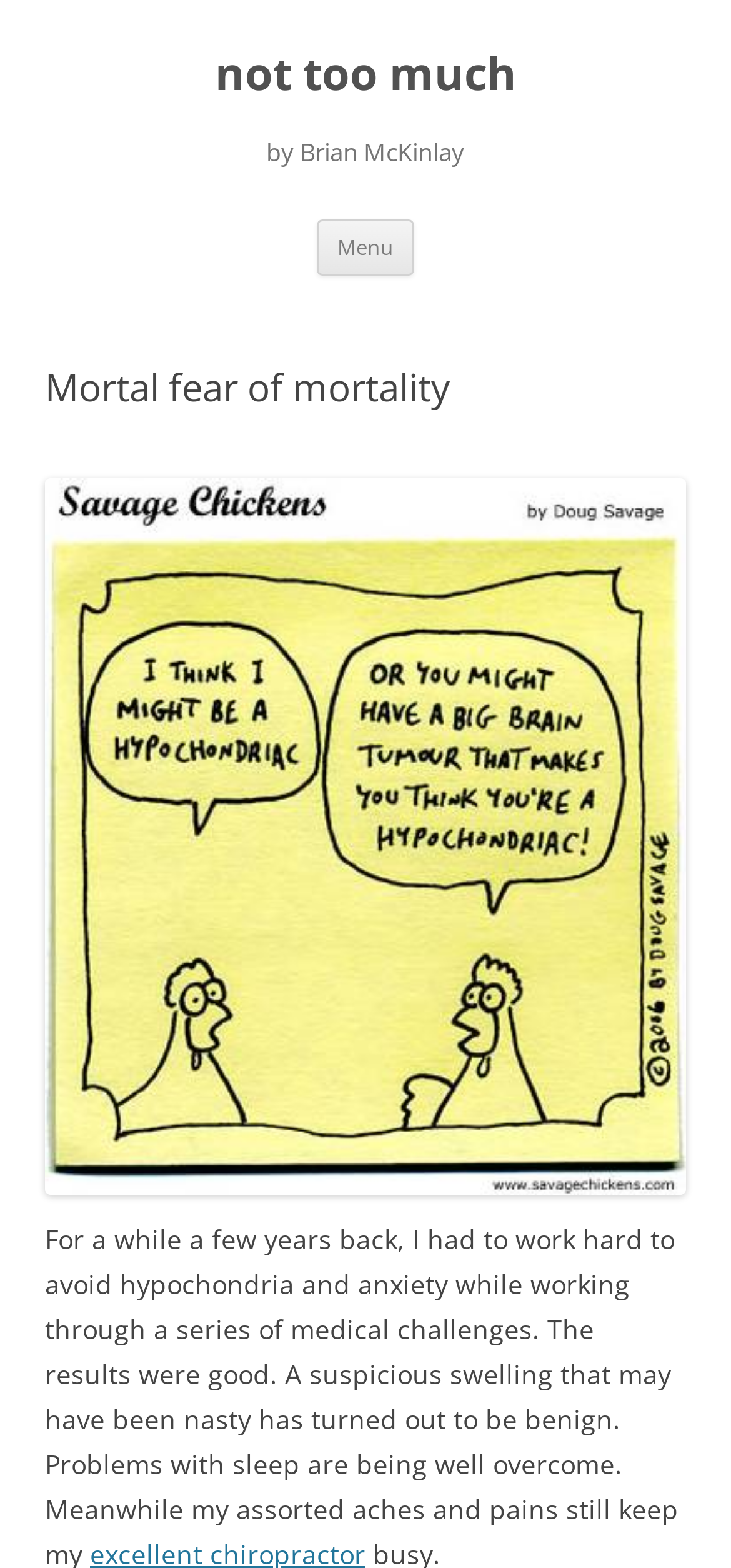What is the main topic of the webpage?
Refer to the screenshot and respond with a concise word or phrase.

Mortal fear of mortality